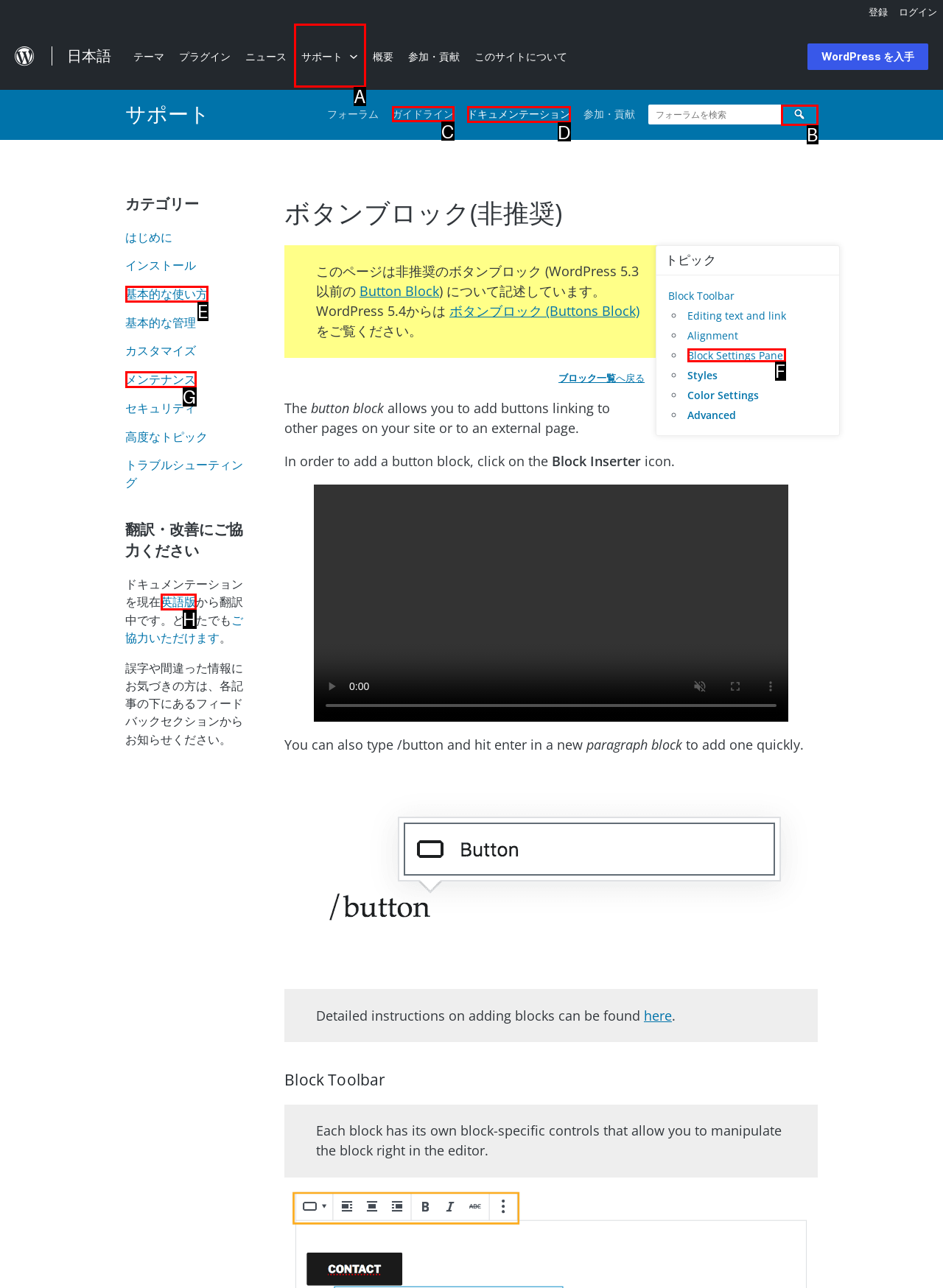Find the appropriate UI element to complete the task: Get a quote for hoverboard repair. Indicate your choice by providing the letter of the element.

None